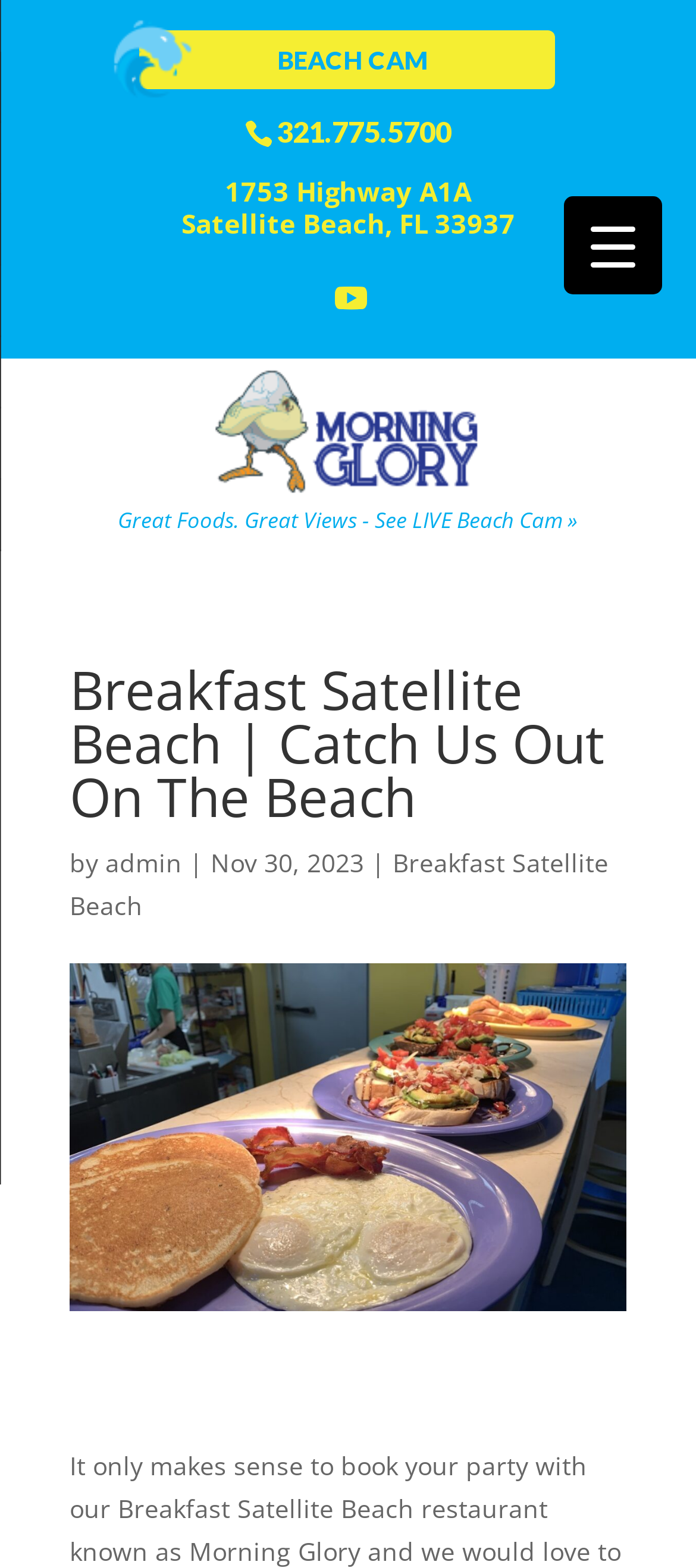Please give a concise answer to this question using a single word or phrase: 
What is the name of the breakfast service?

Morning Glory